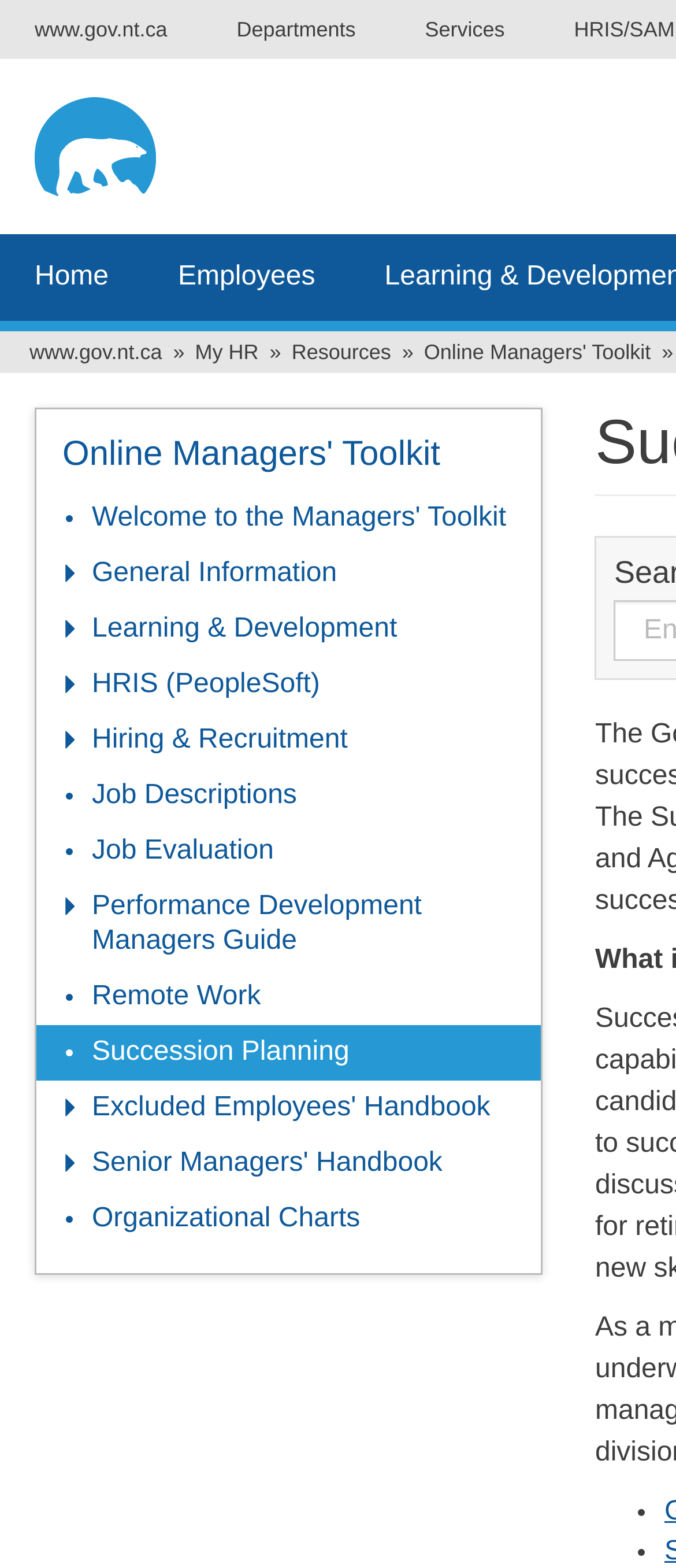Locate the bounding box coordinates of the segment that needs to be clicked to meet this instruction: "access the Online Managers' Toolkit".

[0.627, 0.217, 0.963, 0.232]